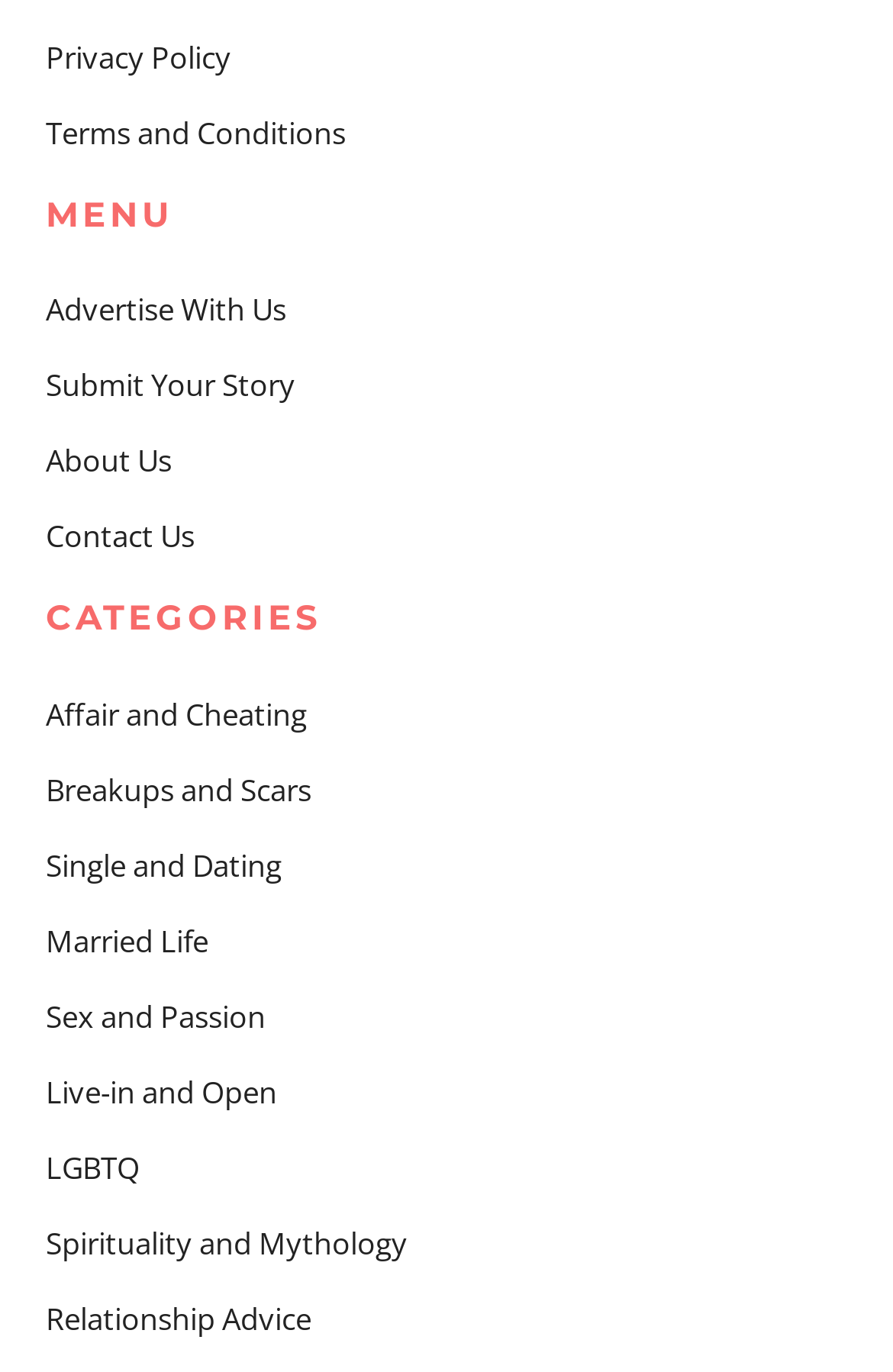Give a one-word or short-phrase answer to the following question: 
How many footer widgets are there?

2